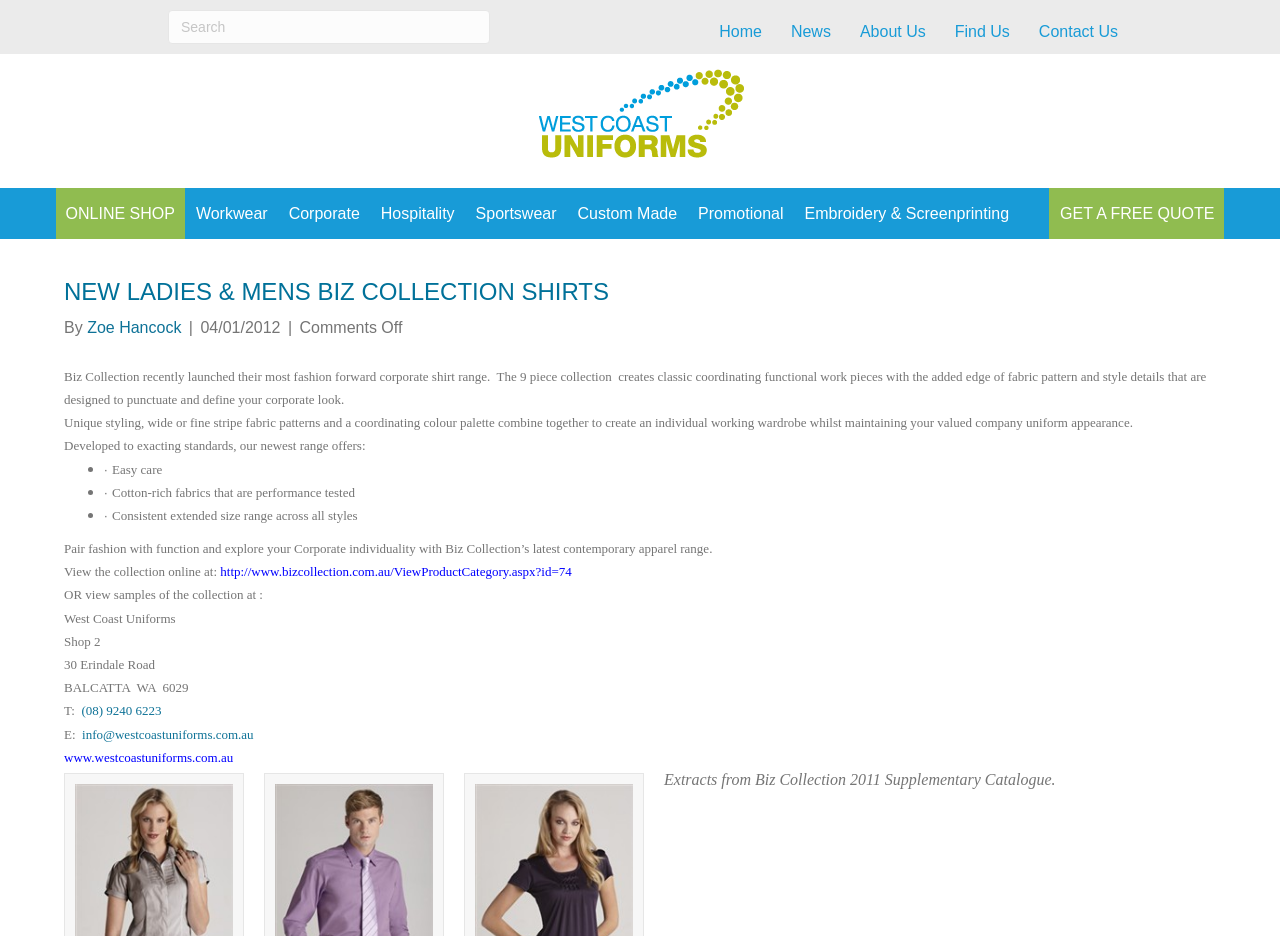Find the bounding box coordinates of the clickable area that will achieve the following instruction: "Get a free quote".

[0.82, 0.201, 0.957, 0.256]